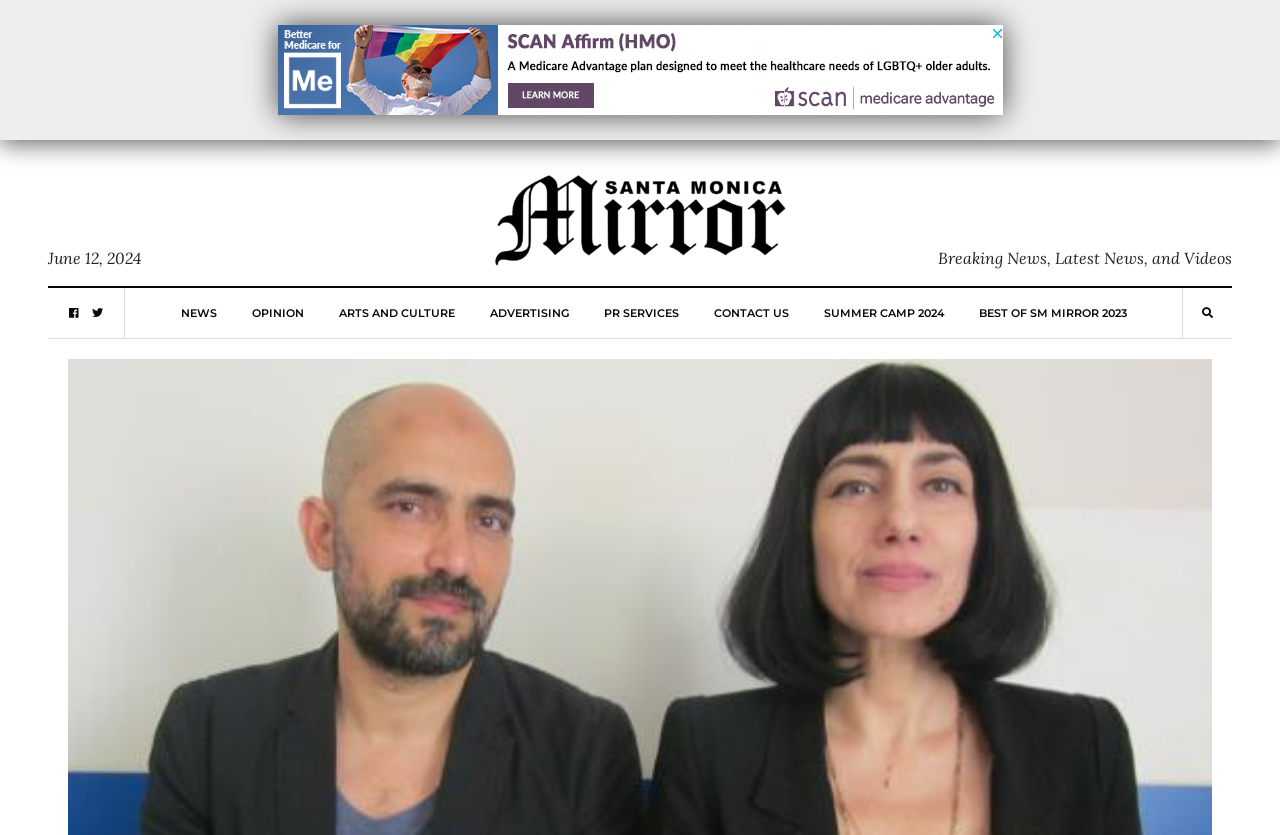From the element description: "Arts and Culture", extract the bounding box coordinates of the UI element. The coordinates should be expressed as four float numbers between 0 and 1, in the order [left, top, right, bottom].

[0.264, 0.345, 0.355, 0.405]